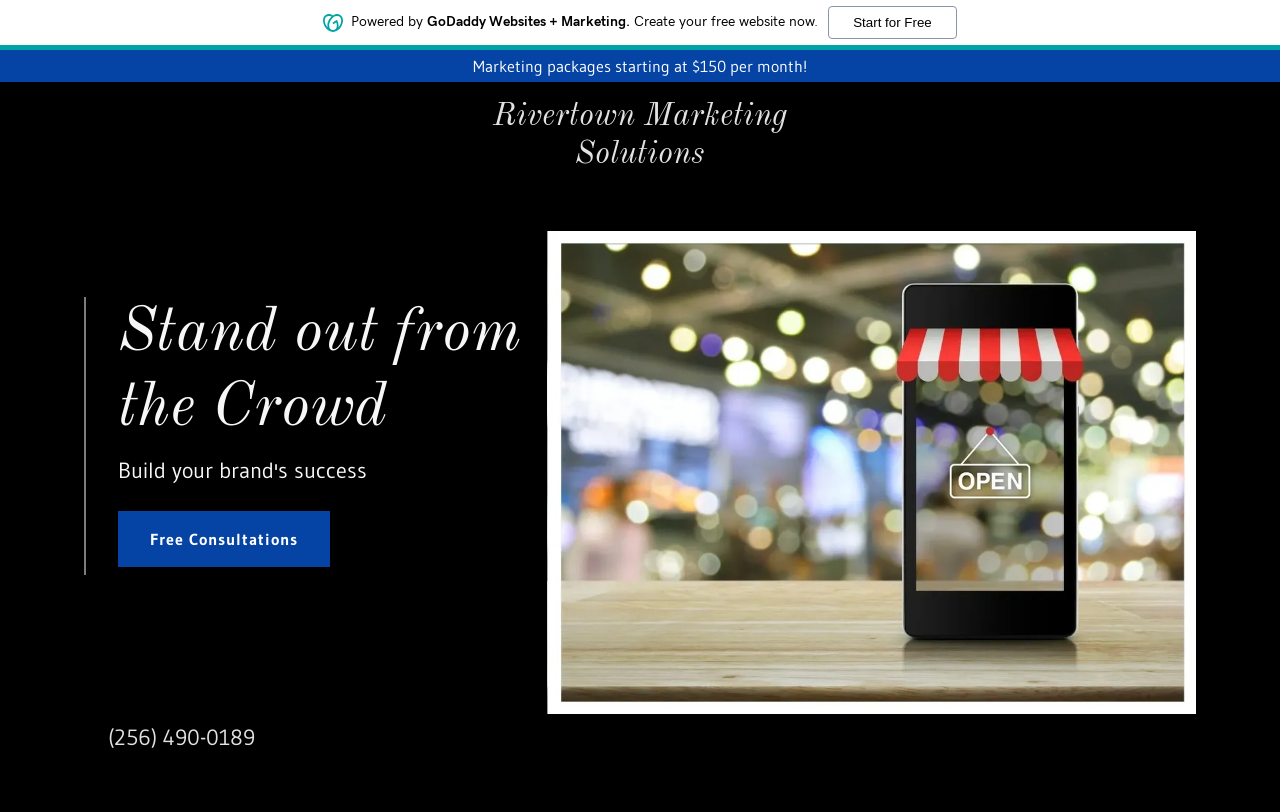Describe all the significant parts and information present on the webpage.

The webpage is for Rivertown Marketing Solutions, a company offering various marketing services. At the top of the page, there is a link to create a free website with GoDaddy, accompanied by a small image and a "Start for Free" button. Below this, a promotional message reads, "Marketing packages starting at $150 per month!"

The company's name, "Rivertown Marketing Solutions," is displayed prominently, with a dropdown menu attached to it. The main heading, "Stand out from the Crowd," is positioned near the center of the page. 

To the left of the main heading, there is a link to schedule a "Free Consultations." On the bottom left, the company's phone number, "(256) 490-0189," is displayed as a link. 

A large image takes up most of the bottom half of the page, stretching from the left to the right side. The image is likely a visual representation of the company's services or a background image. Overall, the webpage is focused on promoting Rivertown Marketing Solutions' services and encouraging visitors to take action.